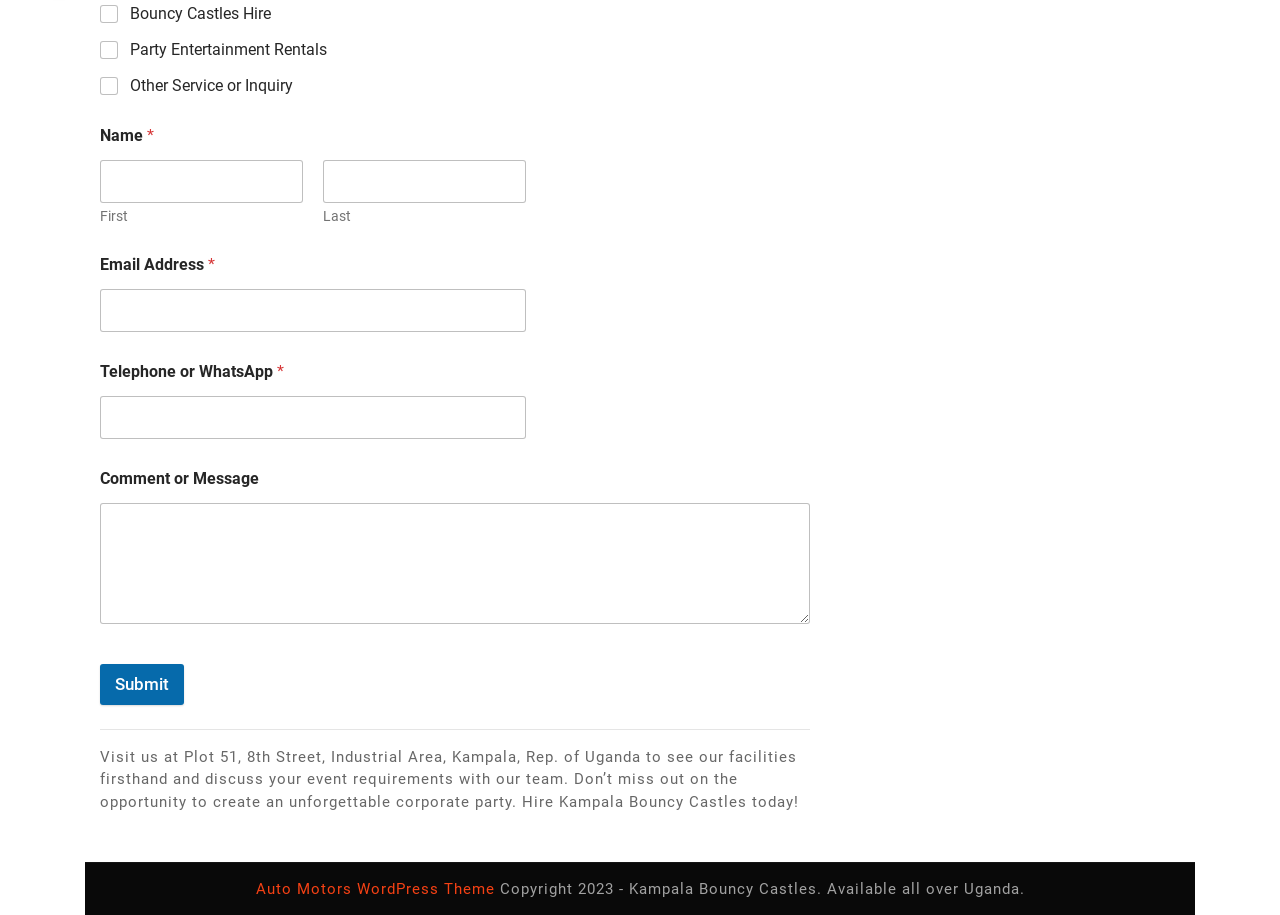What is the purpose of the checkboxes?
Could you answer the question with a detailed and thorough explanation?

The checkboxes are used to select the services that the user is interested in, which are Bouncy Castles Hire, Party Entertainment Rentals, and Other Service or Inquiry.